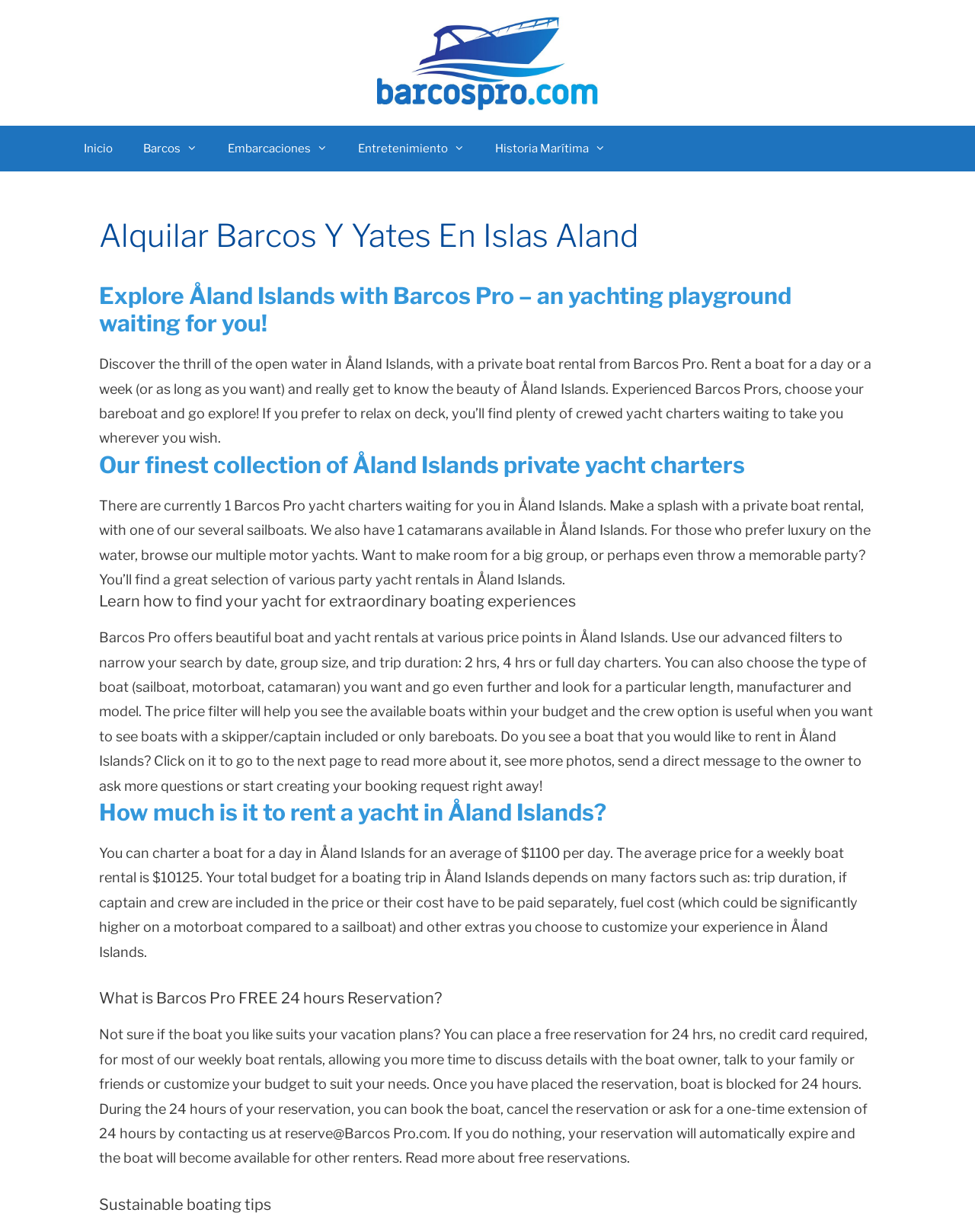Answer with a single word or phrase: 
How many yacht charters are available in Åland Islands?

1